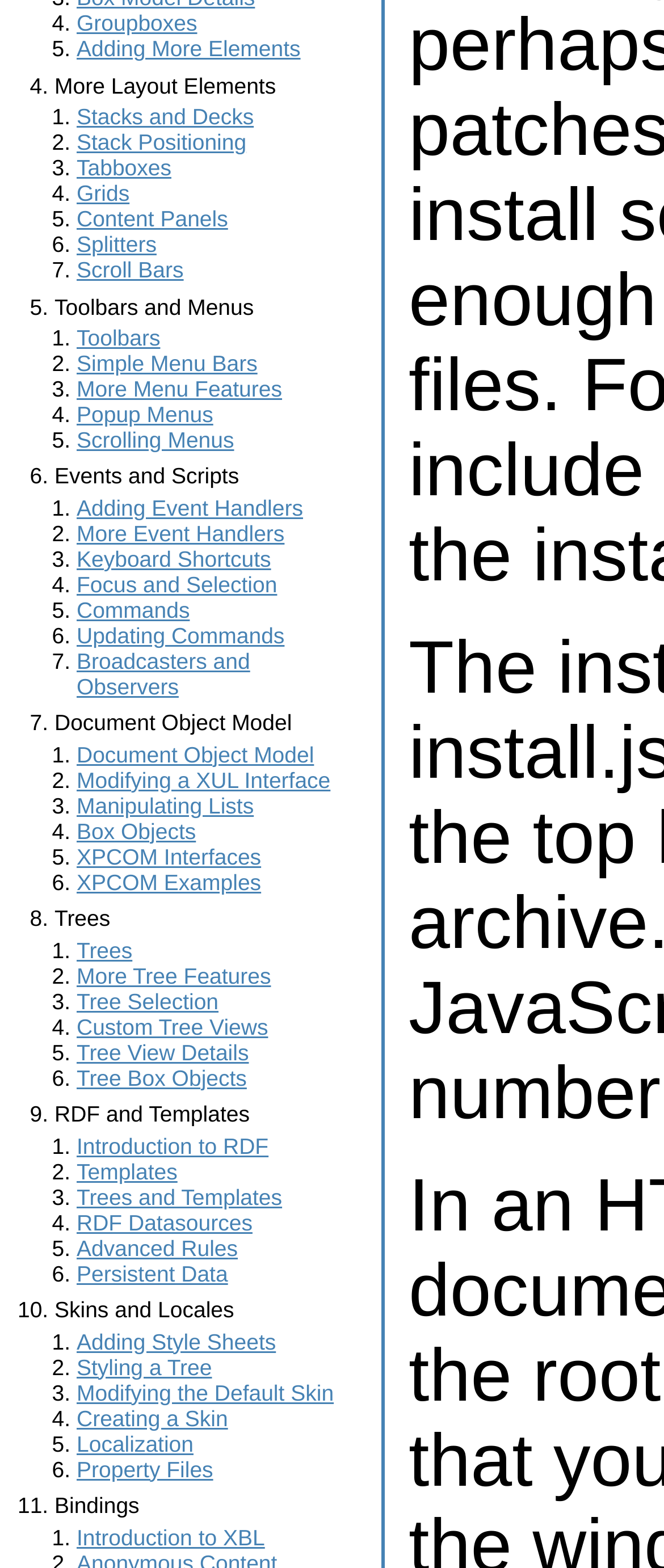Pinpoint the bounding box coordinates of the clickable element to carry out the following instruction: "Explore Toolbars."

[0.115, 0.207, 0.241, 0.224]